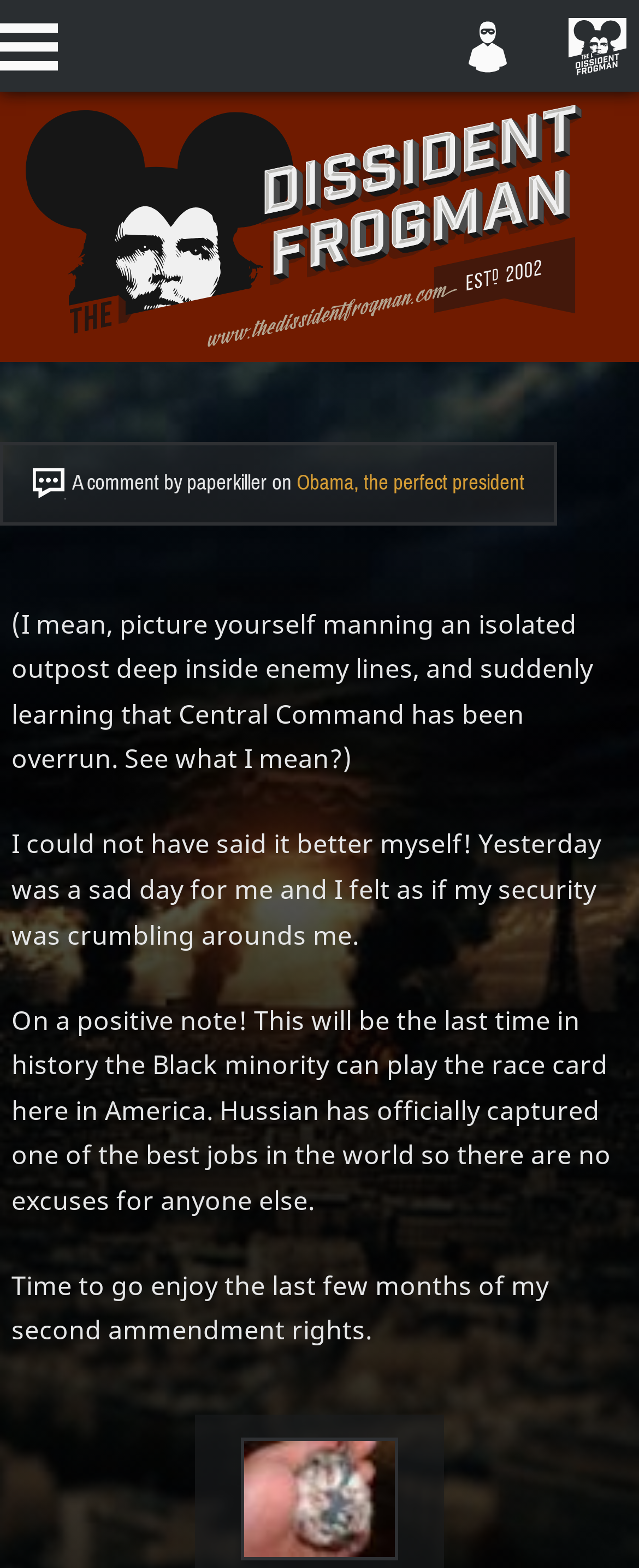Find the bounding box of the web element that fits this description: "Menu".

[0.0, 0.0, 0.109, 0.058]